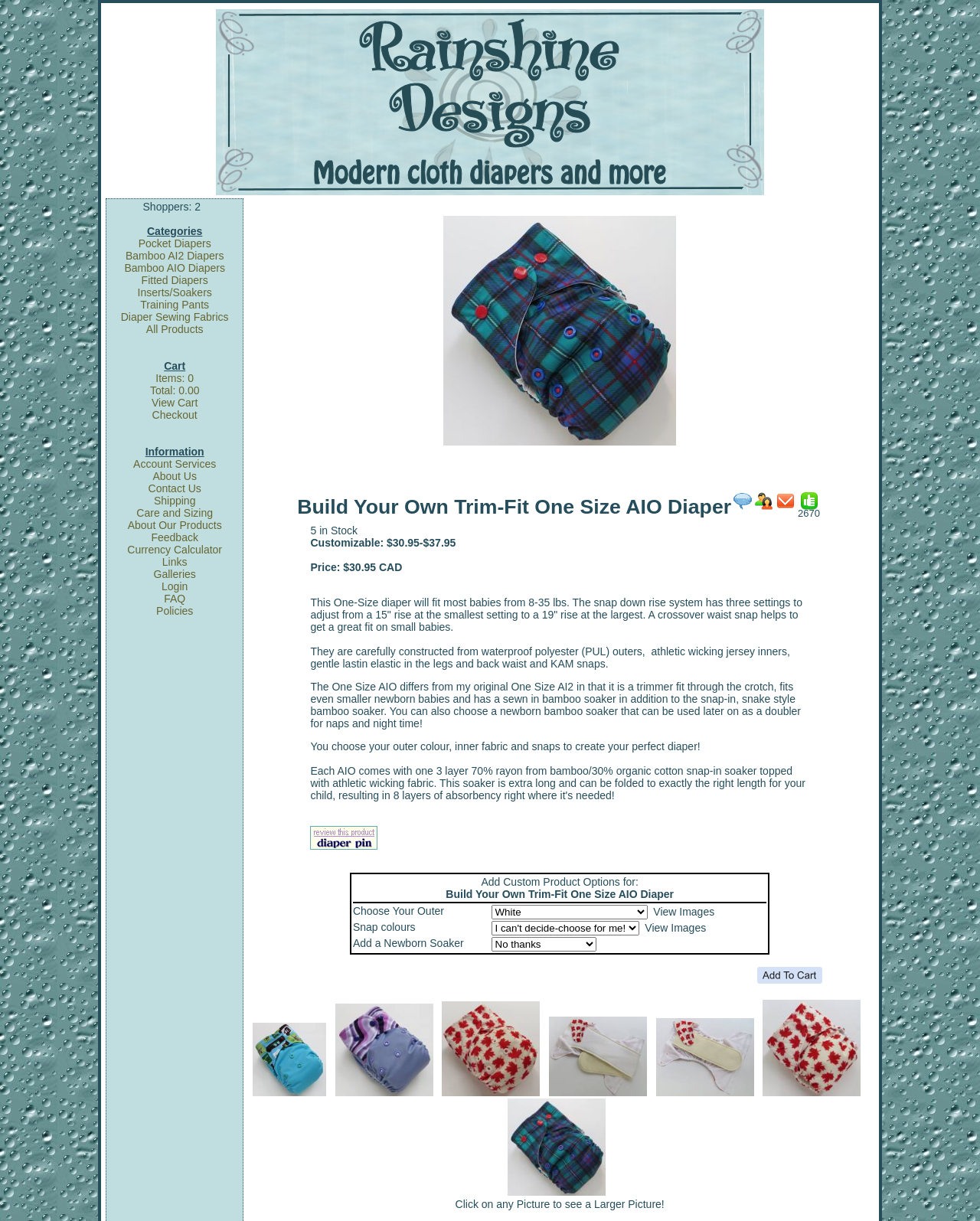Find the bounding box coordinates of the clickable element required to execute the following instruction: "Click on the 'Build Your Own Trim-Fit One Size AIO Diaper' link". Provide the coordinates as four float numbers between 0 and 1, i.e., [left, top, right, bottom].

[0.252, 0.174, 0.891, 0.991]